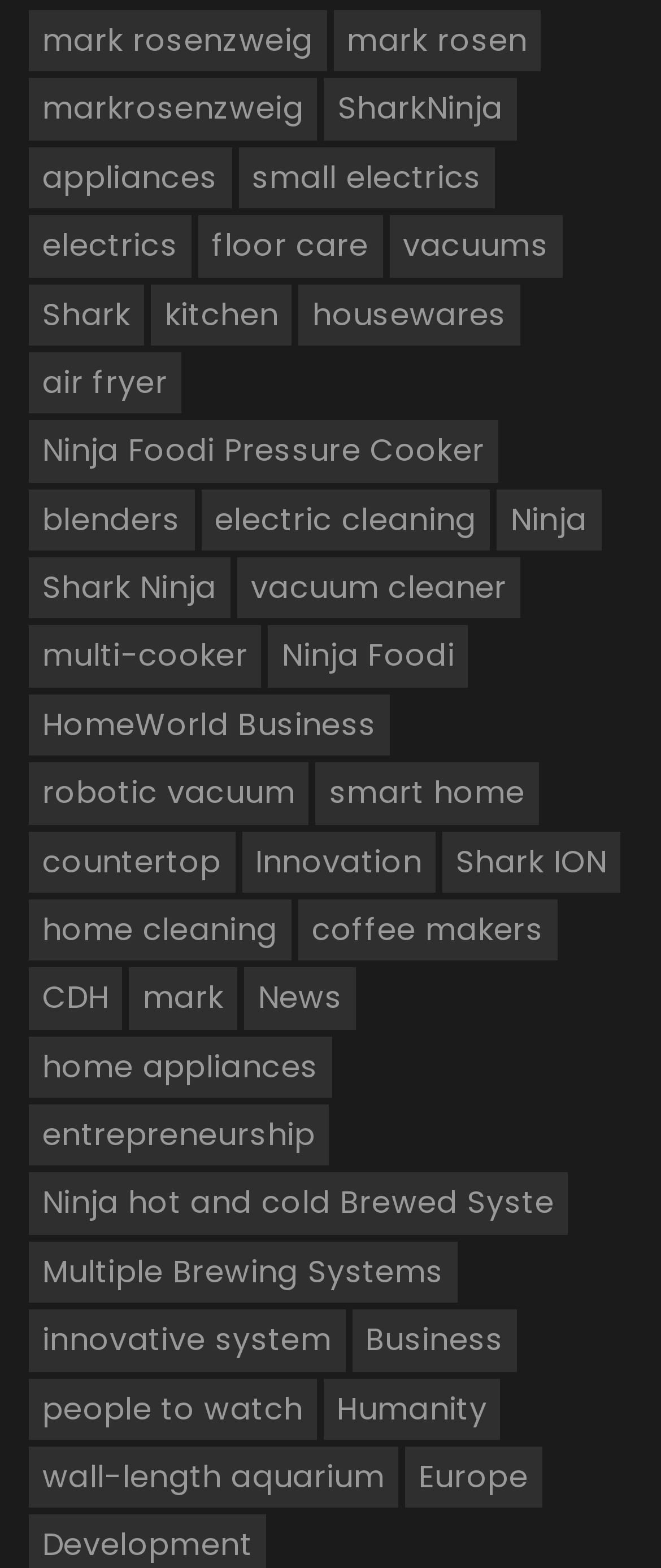Provide the bounding box coordinates for the UI element that is described by this text: "Ninja Foodi Pressure Cooker". The coordinates should be in the form of four float numbers between 0 and 1: [left, top, right, bottom].

[0.044, 0.268, 0.754, 0.308]